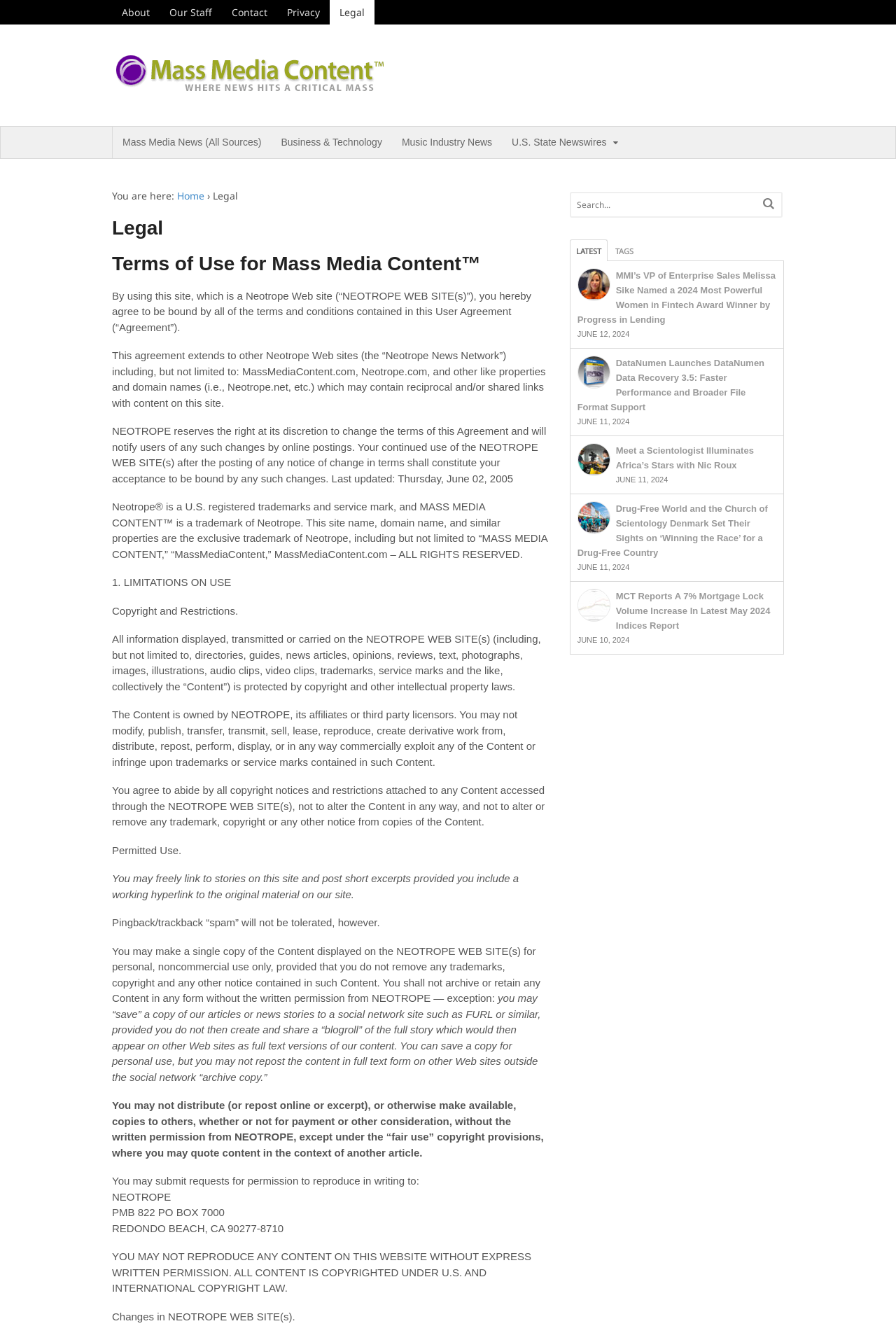Use a single word or phrase to answer this question: 
What is the topic of the article 'Meet a Scientologist Illuminates Africa’s Stars with Nic Roux'?

Scientology